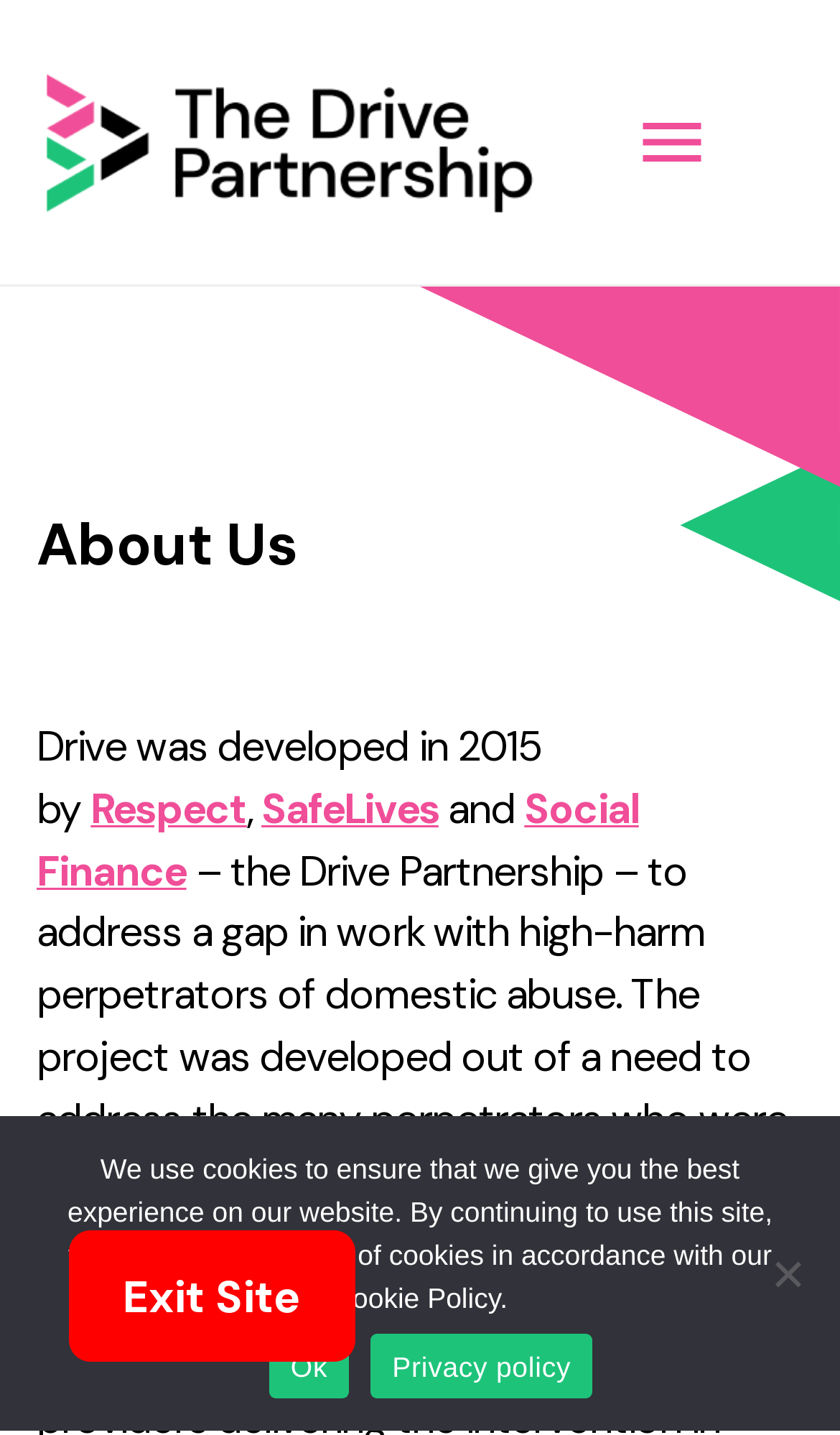Please identify the bounding box coordinates of the element I need to click to follow this instruction: "Read about the Drive Partnership".

[0.044, 0.35, 0.746, 0.411]